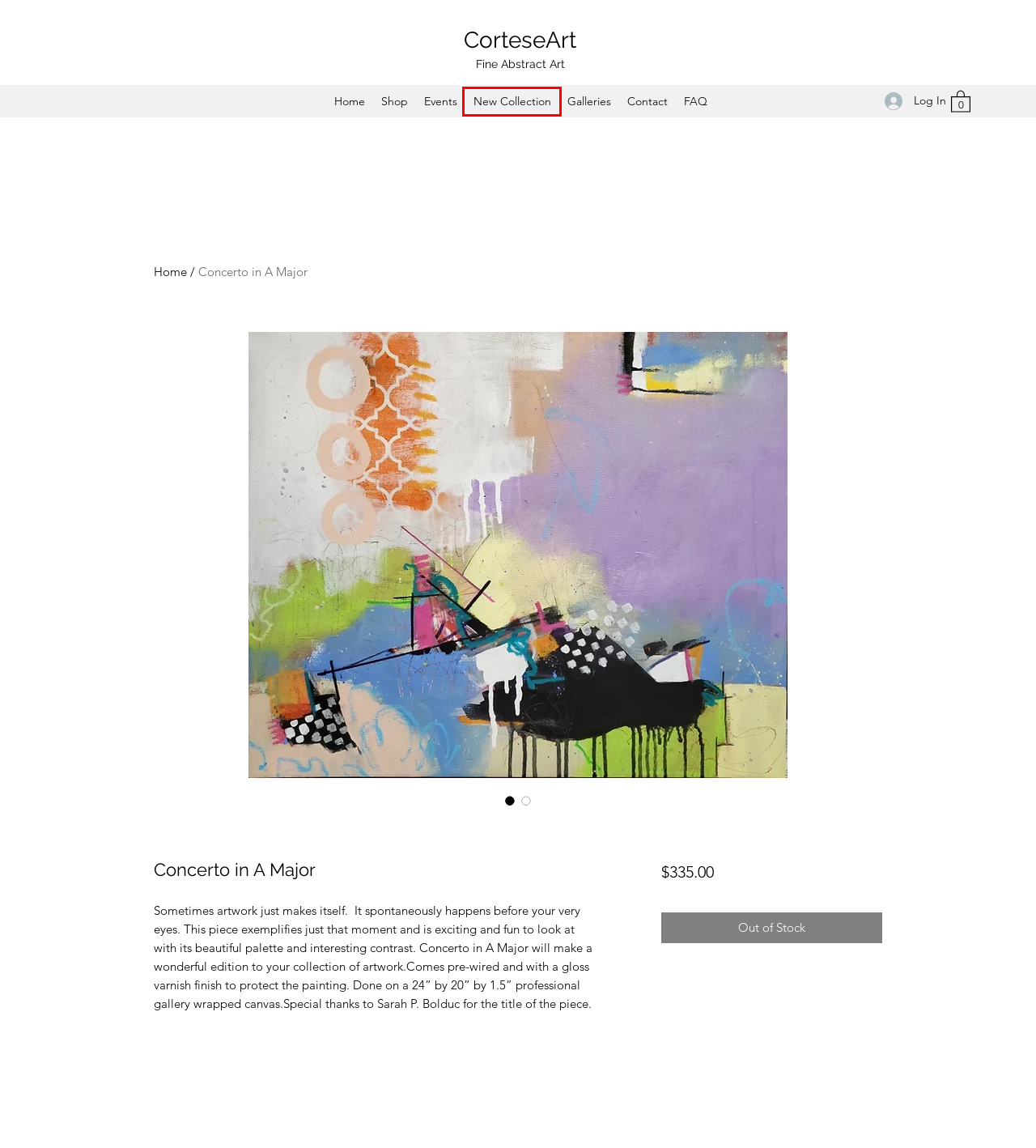Review the screenshot of a webpage that includes a red bounding box. Choose the most suitable webpage description that matches the new webpage after clicking the element within the red bounding box. Here are the candidates:
A. Contact | Cortese Art
B. Events | Cortese Art
C. FAQ | Cortese Art
D. Cart | CorteseArt
E. Abstract Art | CorteseArt | United States
F. Galleries | CorteseArt
G. New Collection | Cortese Art
H. Shop | Cortese Art

G